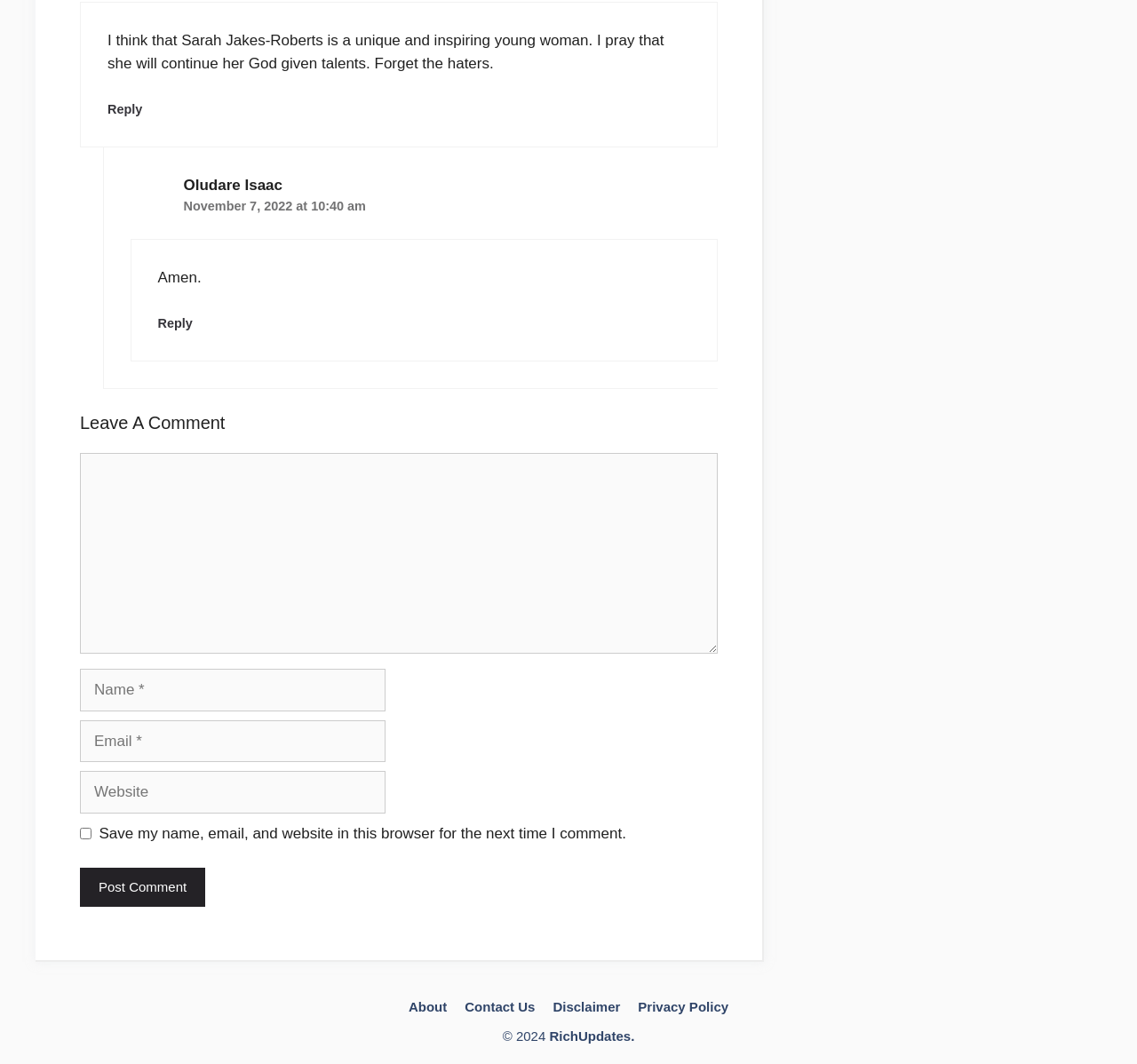Please analyze the image and give a detailed answer to the question:
What is the copyright year displayed at the bottom of the page?

I looked for a StaticText element at the bottom of the page and found the text '© 2024', which indicates the copyright year.